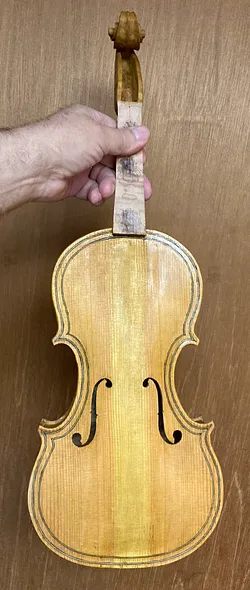Provide a brief response using a word or short phrase to this question:
What is the tone of the background in the image?

warm, neutral